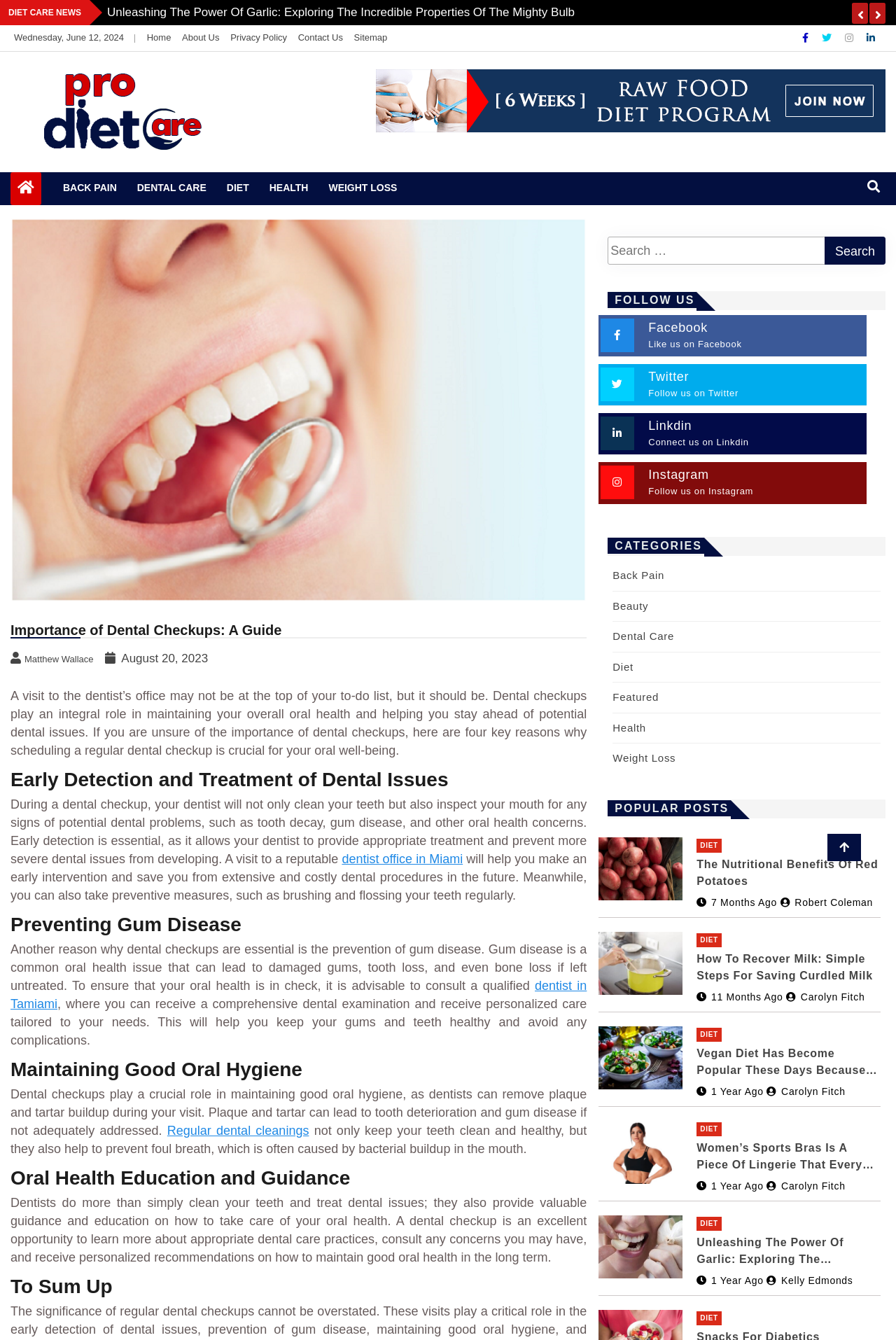Please determine the bounding box coordinates of the element to click in order to execute the following instruction: "Click the 'Home' link". The coordinates should be four float numbers between 0 and 1, specified as [left, top, right, bottom].

[0.164, 0.024, 0.191, 0.032]